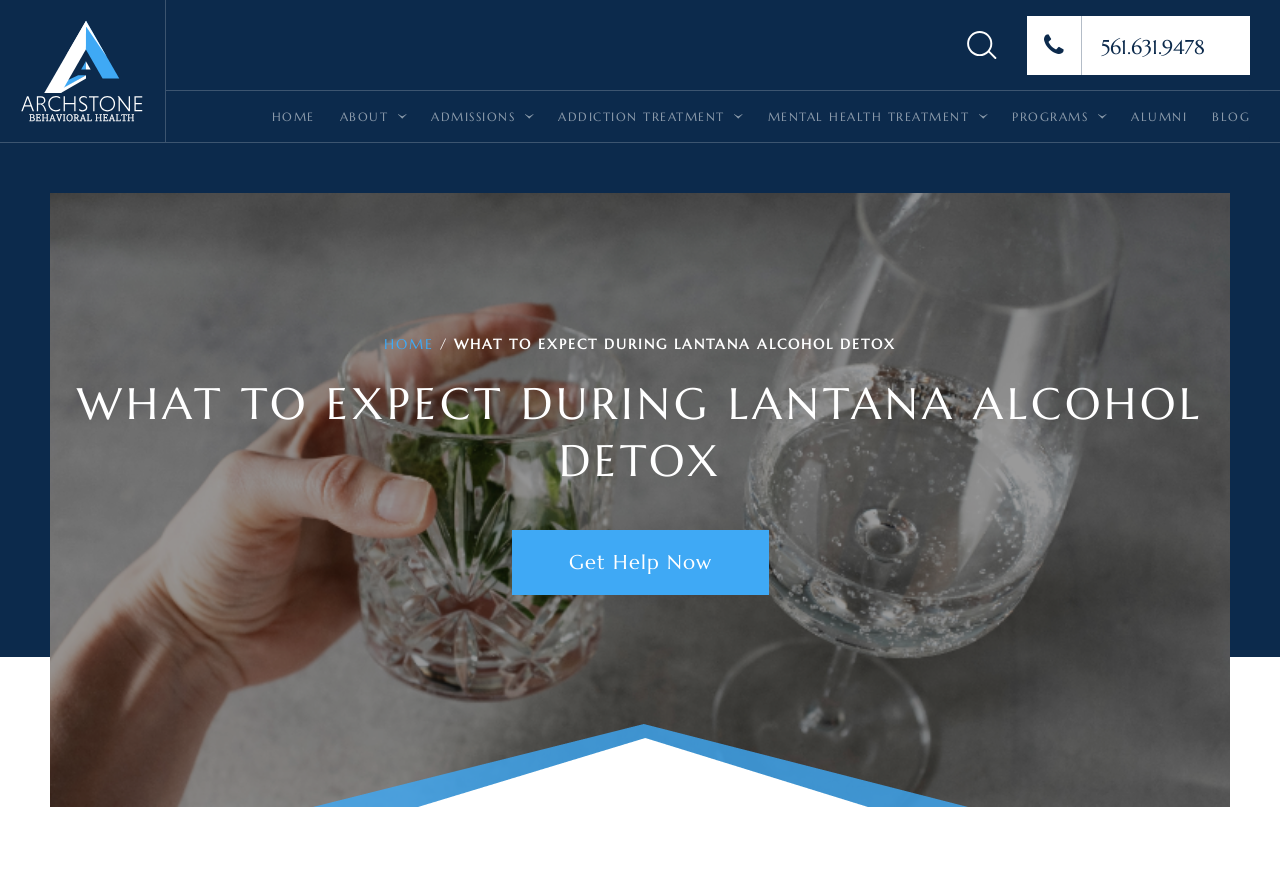What is the logo of the organization?
Based on the image, provide a one-word or brief-phrase response.

Archstone Behavioral Health